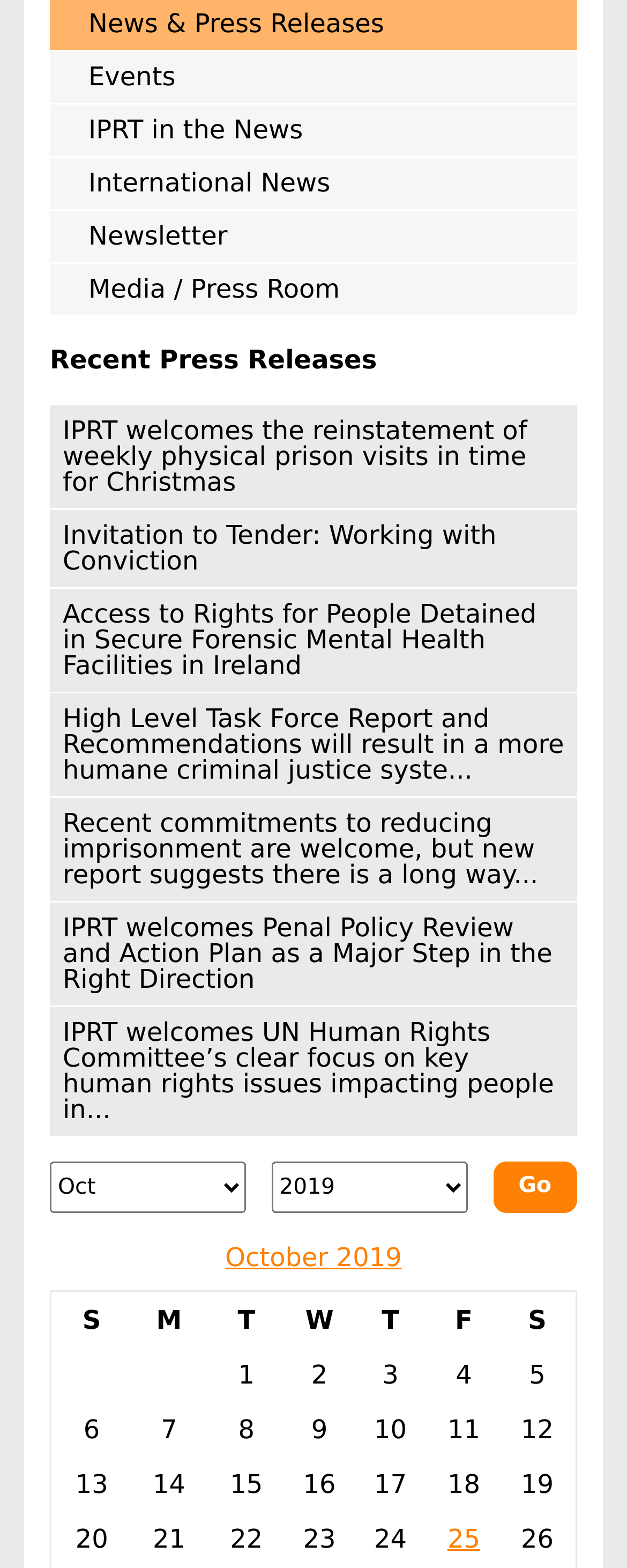Determine the bounding box coordinates of the element's region needed to click to follow the instruction: "Click on the 'Events' link". Provide these coordinates as four float numbers between 0 and 1, formatted as [left, top, right, bottom].

[0.079, 0.033, 0.921, 0.066]